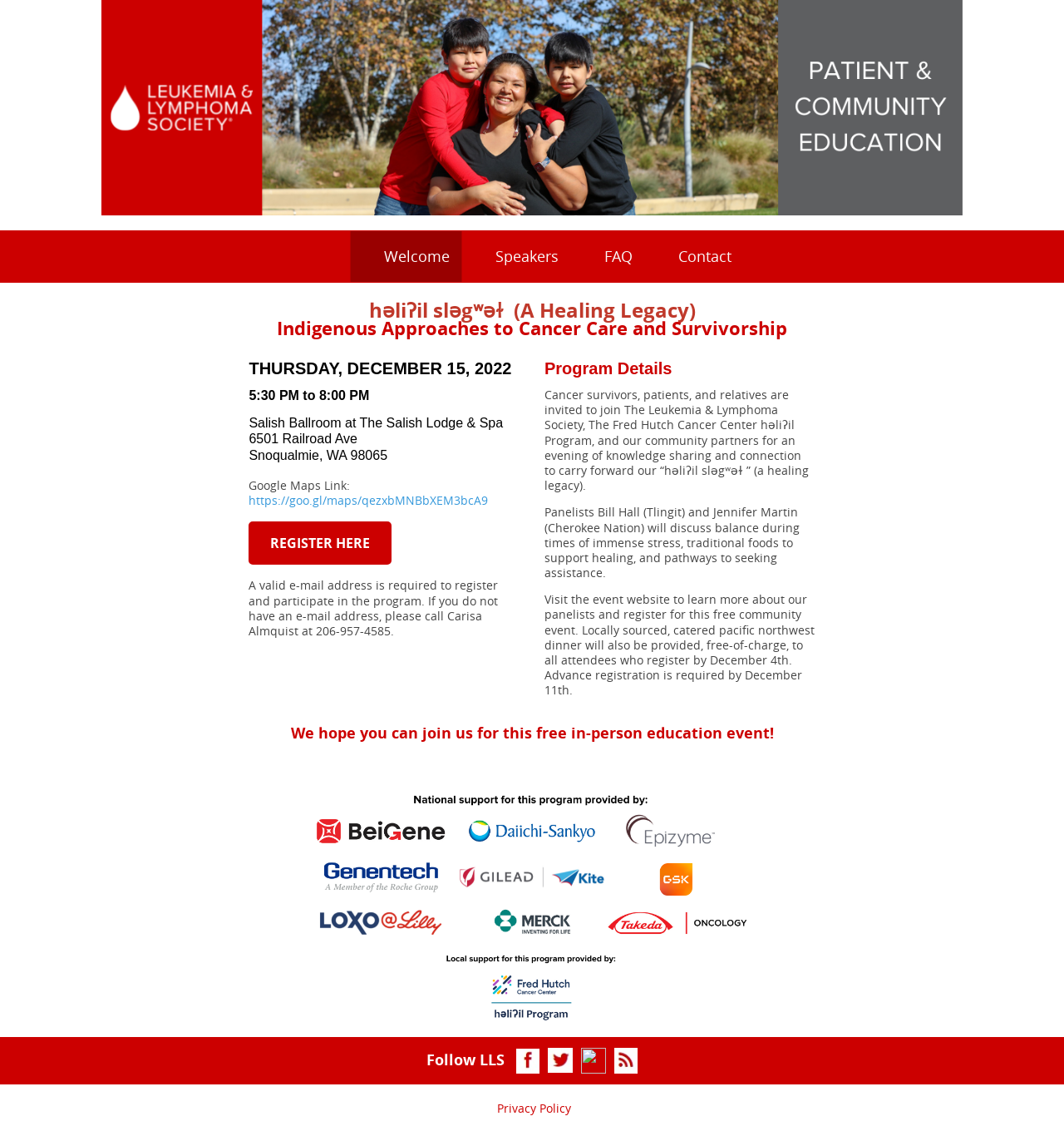Identify the bounding box coordinates for the region of the element that should be clicked to carry out the instruction: "View PROJECT WIZARD". The bounding box coordinates should be four float numbers between 0 and 1, i.e., [left, top, right, bottom].

None